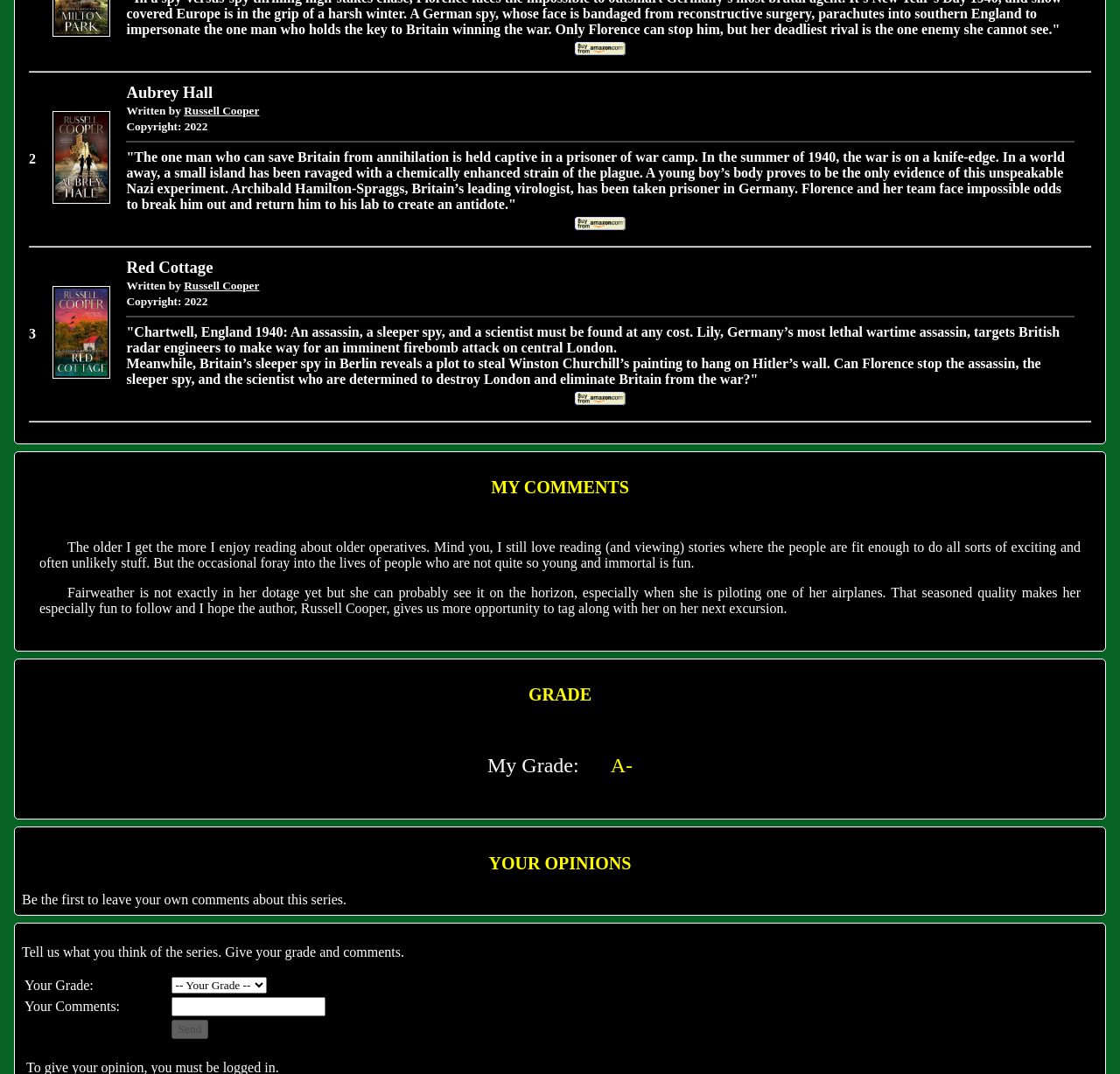Please determine the bounding box coordinates of the element's region to click for the following instruction: "Select your grade for the series".

[0.153, 0.91, 0.238, 0.925]